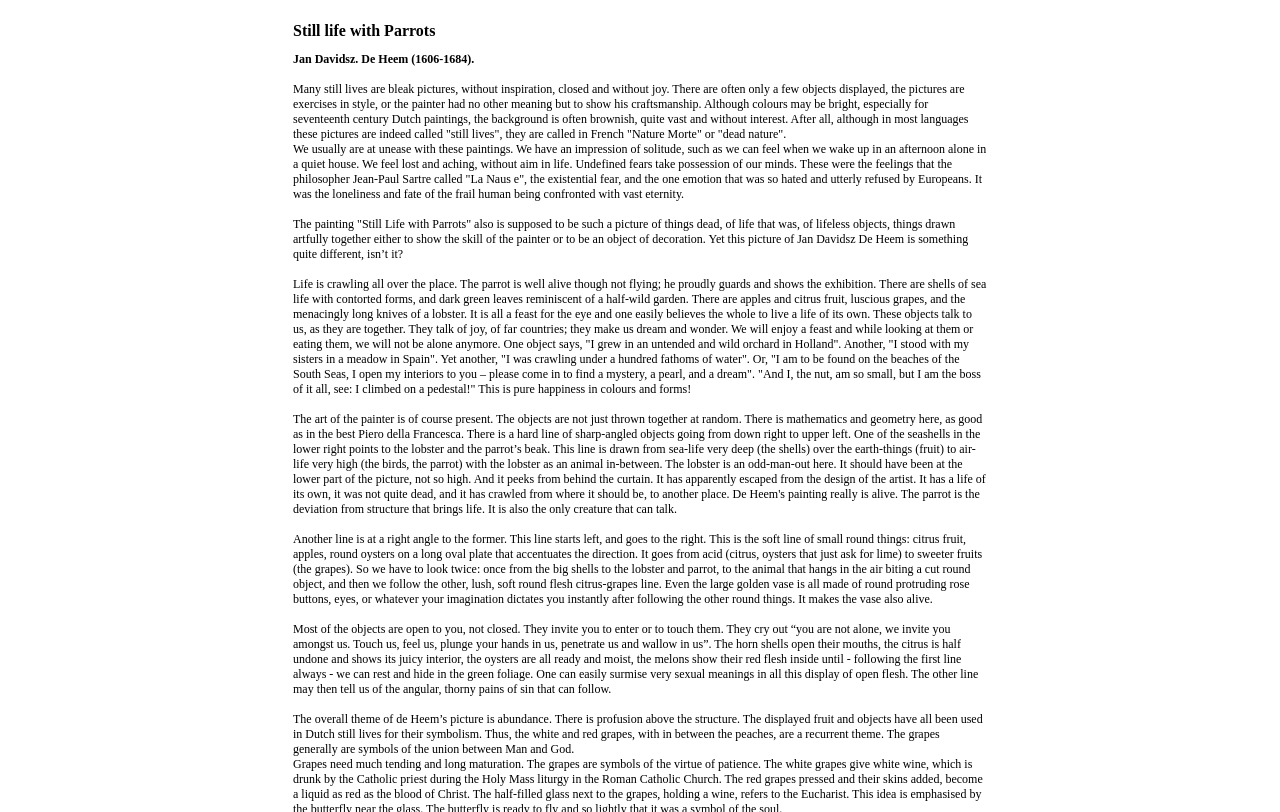Locate the heading on the webpage and return its text.

Still life with Parrots